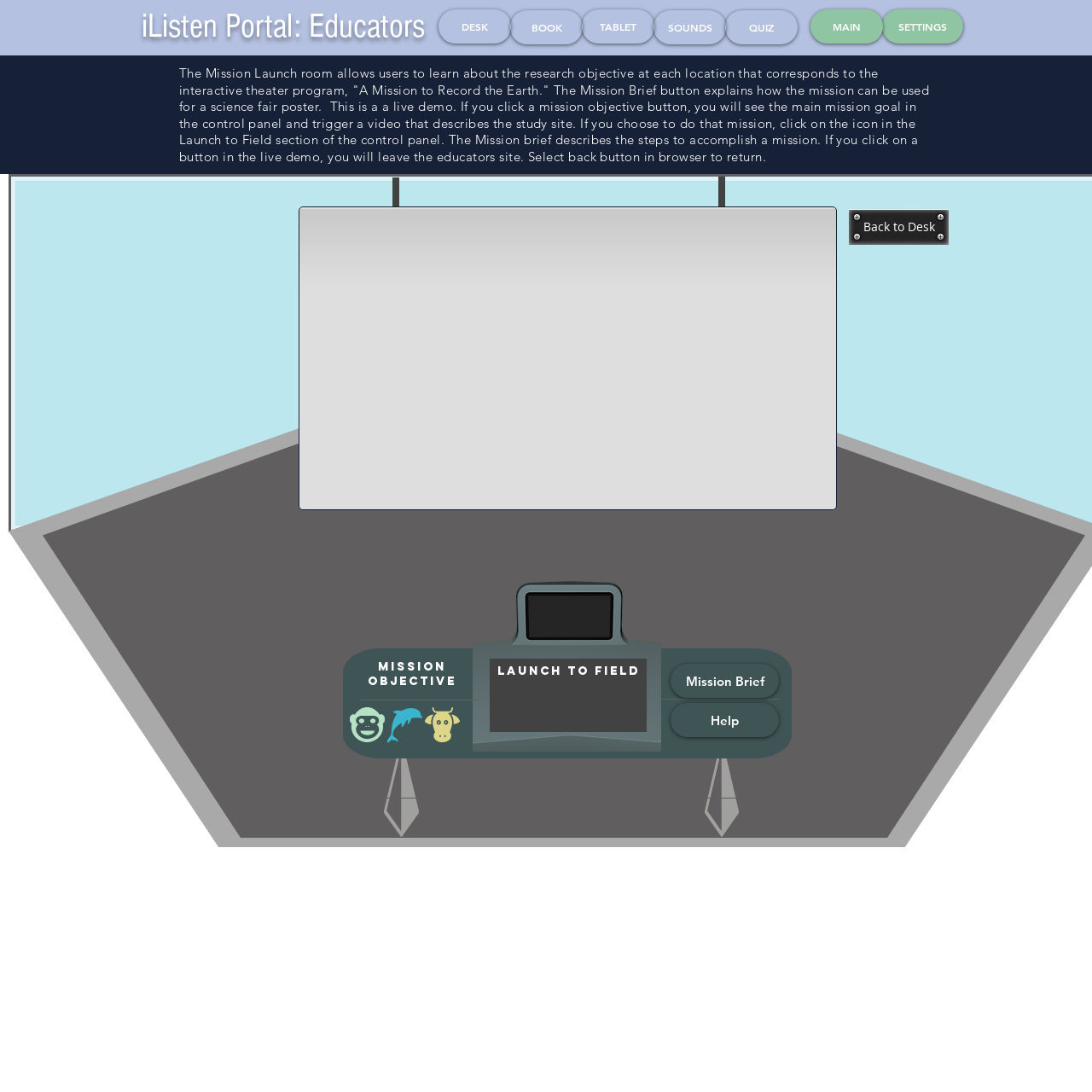Locate the bounding box coordinates of the area that needs to be clicked to fulfill the following instruction: "Click the Back to Desk link". The coordinates should be in the format of four float numbers between 0 and 1, namely [left, top, right, bottom].

[0.777, 0.191, 0.869, 0.224]